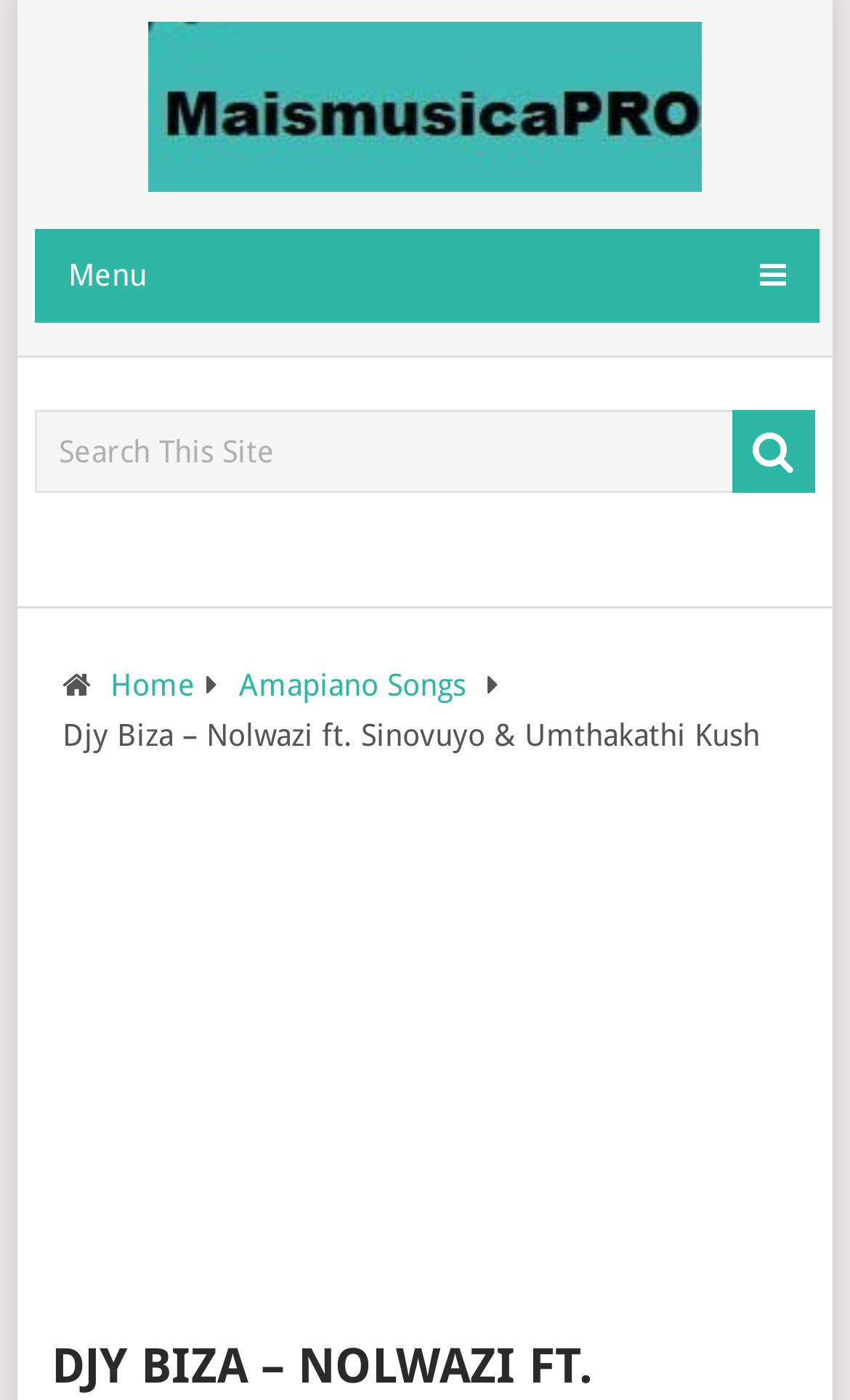Using the format (top-left x, top-left y, bottom-right x, bottom-right y), provide the bounding box coordinates for the described UI element. All values should be floating point numbers between 0 and 1: name="s" placeholder="Search This Site"

[0.041, 0.293, 0.959, 0.352]